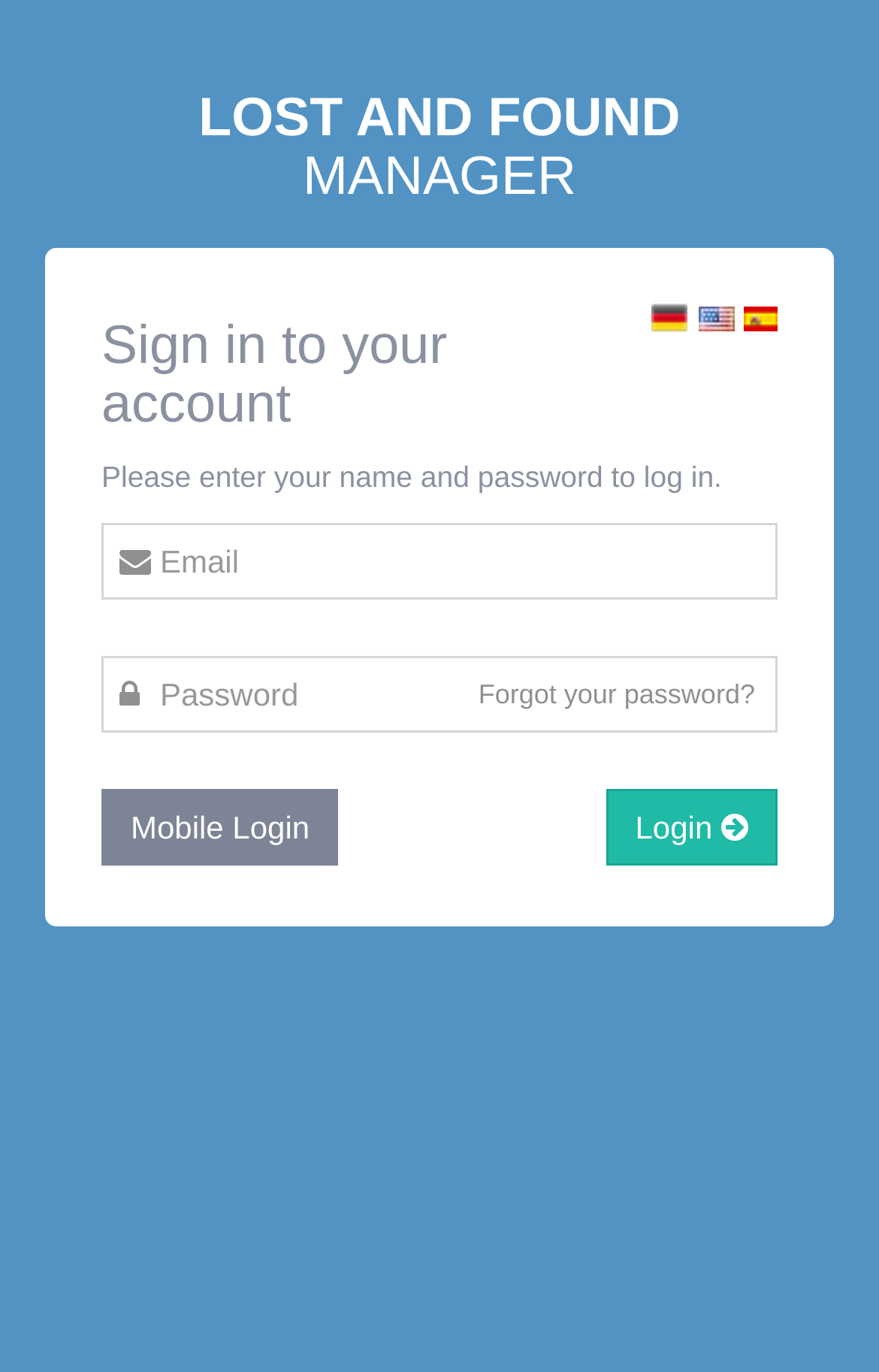What is the purpose of the 'Forgot your password?' link?
Answer the question with detailed information derived from the image.

The 'Forgot your password?' link is likely used to help users recover their forgotten passwords, as it is placed below the password textbox and is a common feature in login systems.